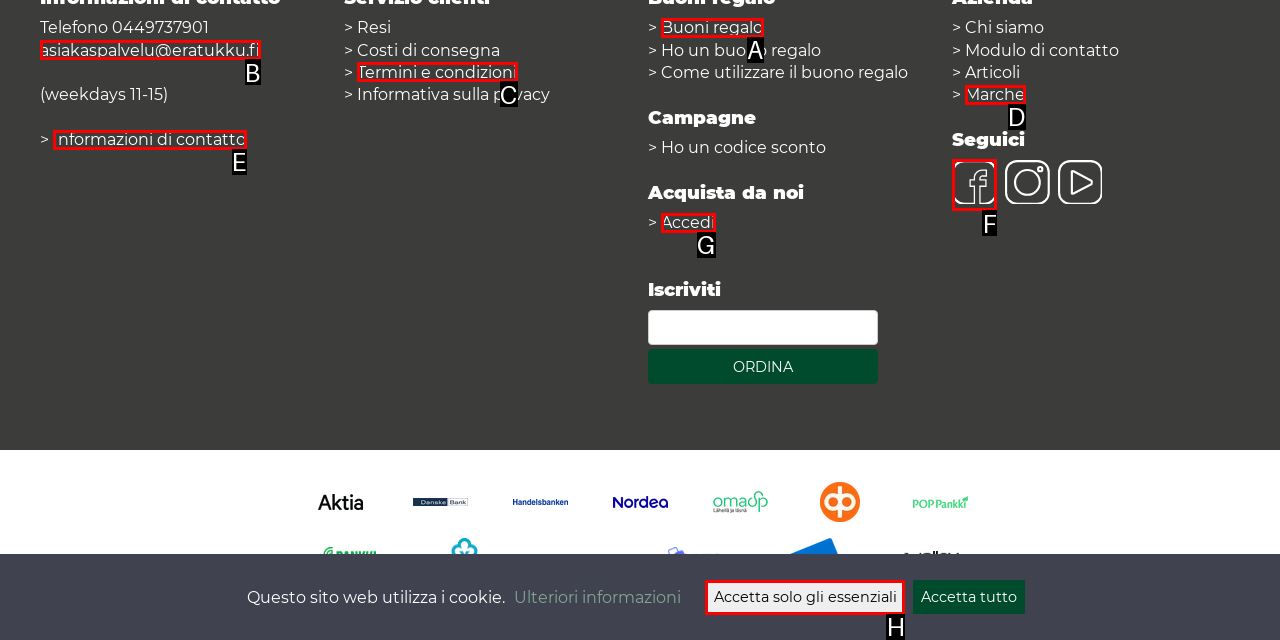Select the letter of the HTML element that best fits the description: Accetta solo gli essenziali
Answer with the corresponding letter from the provided choices.

H